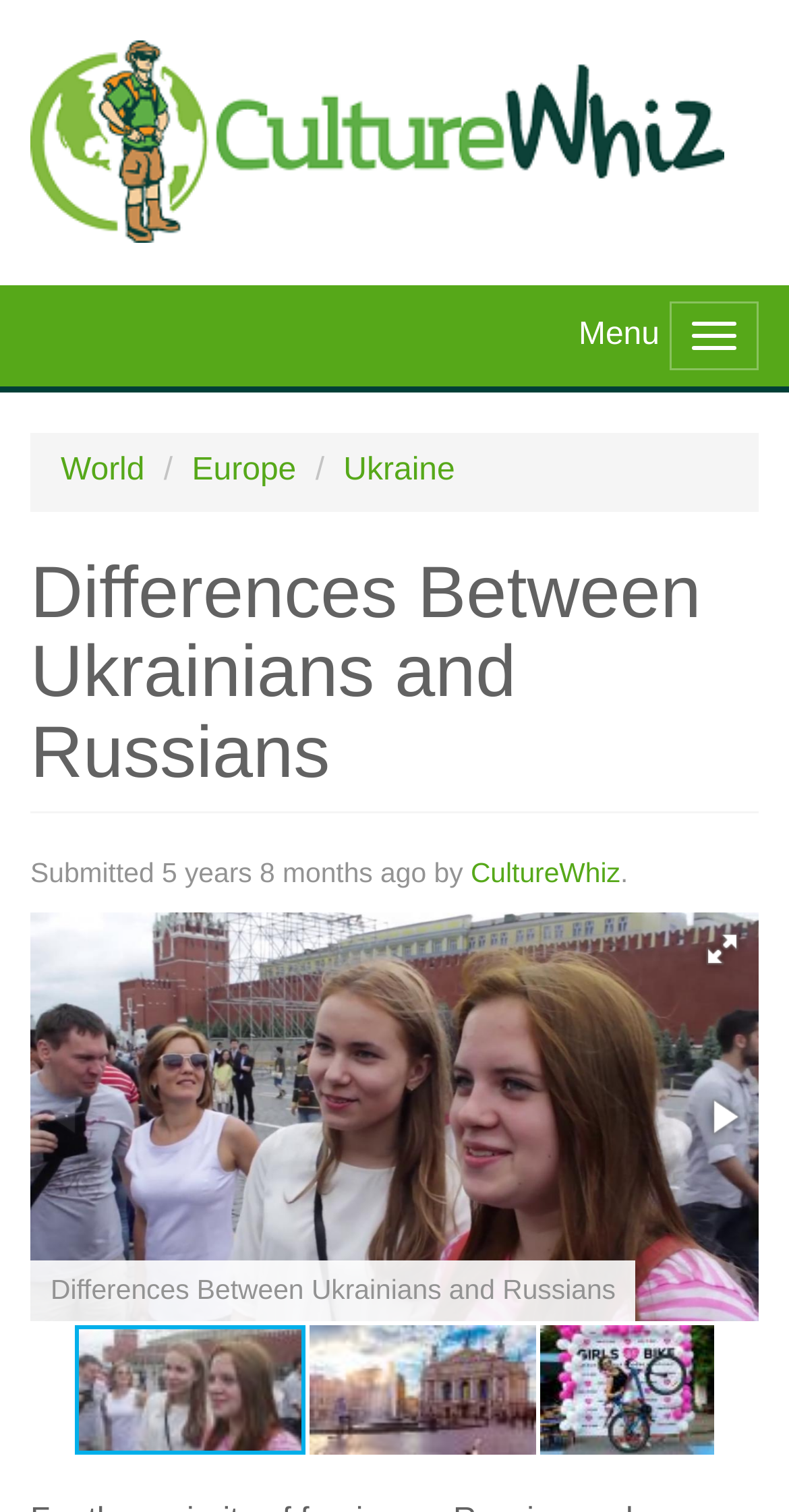Extract the main heading text from the webpage.

Differences Between Ukrainians and Russians